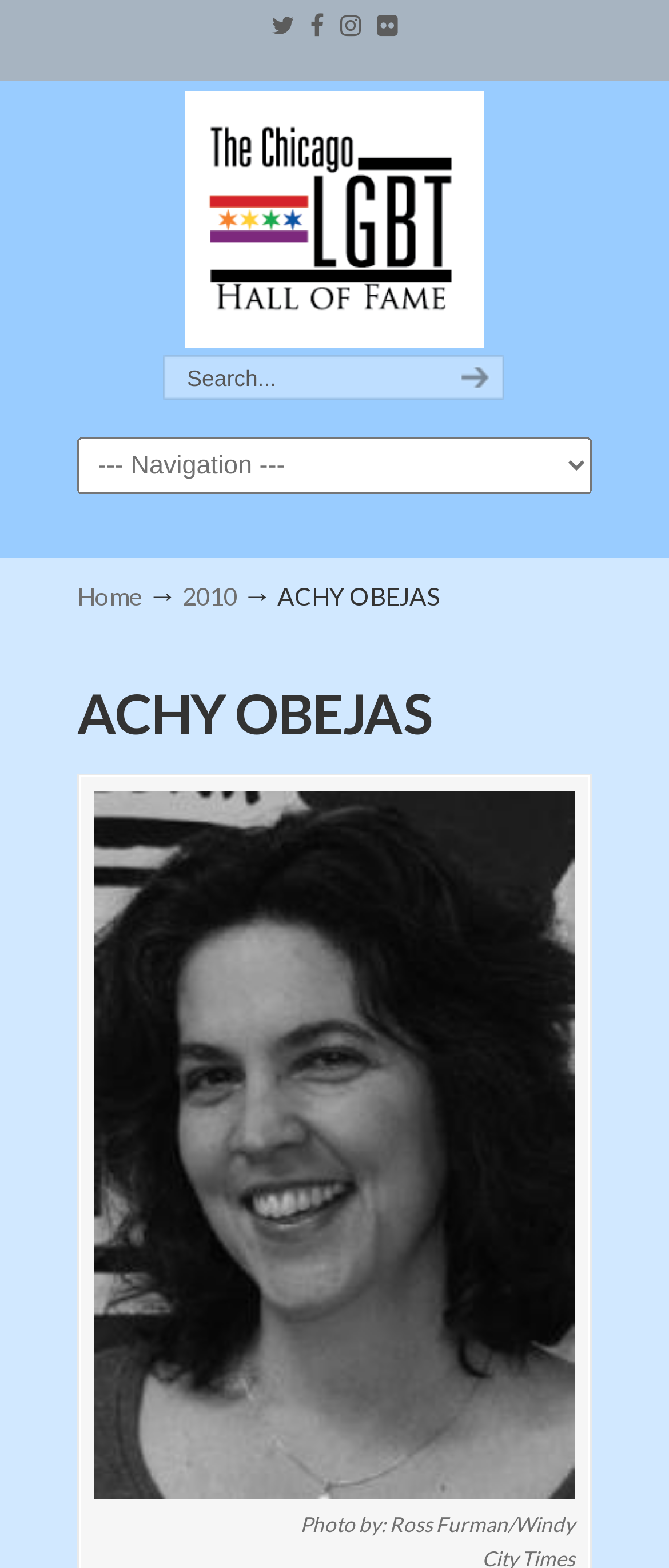Locate the bounding box coordinates of the clickable area needed to fulfill the instruction: "select a year from the navigation menu".

[0.115, 0.279, 0.885, 0.316]